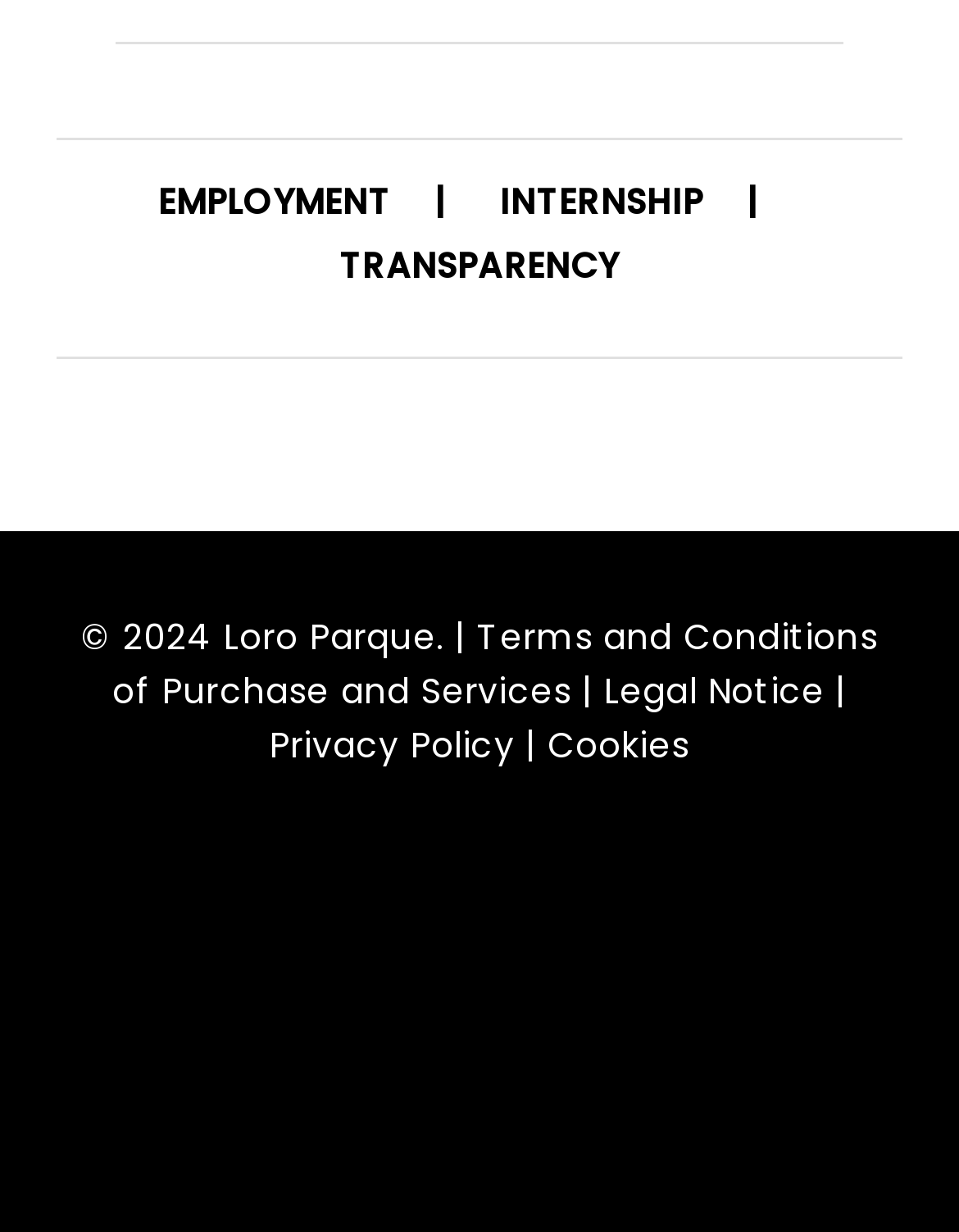Use a single word or phrase to answer the question: What is the 'Gorilla Award'?

An award